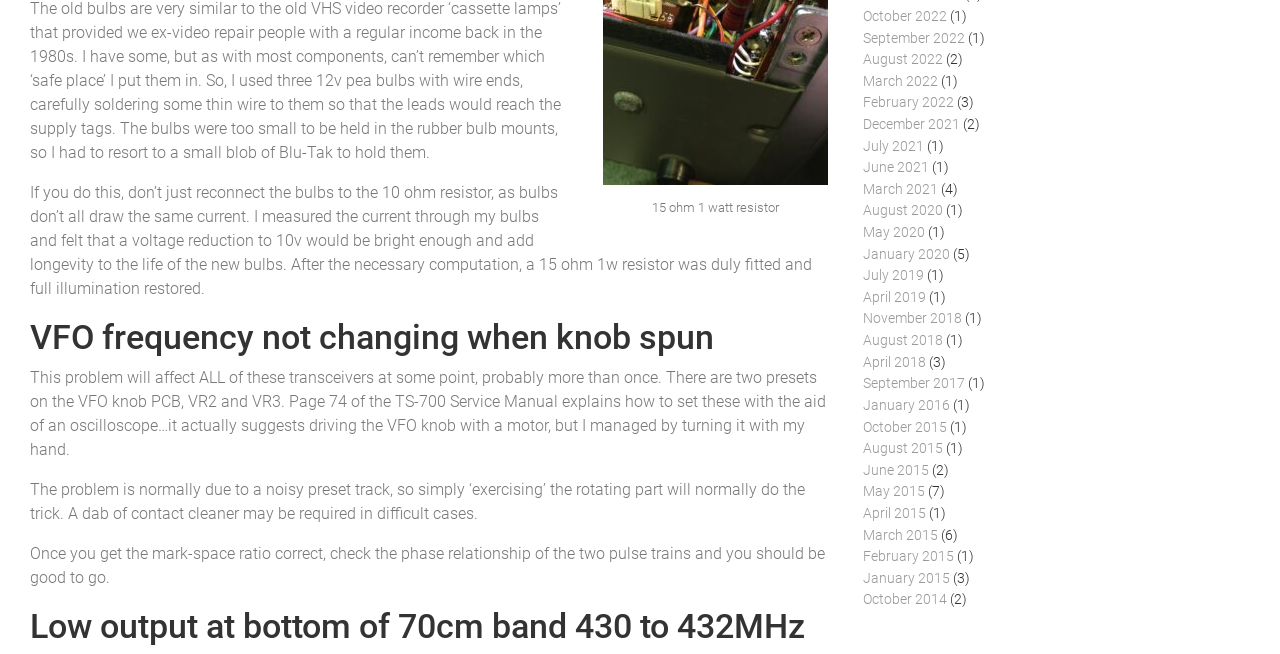What is the purpose of the oscilloscope in setting the VFO knob?
Please give a detailed and elaborate explanation in response to the question.

The oscilloscope is used to drive the VFO knob, as suggested in the TS-700 Service Manual, to set the presets VR2 and VR3 correctly.